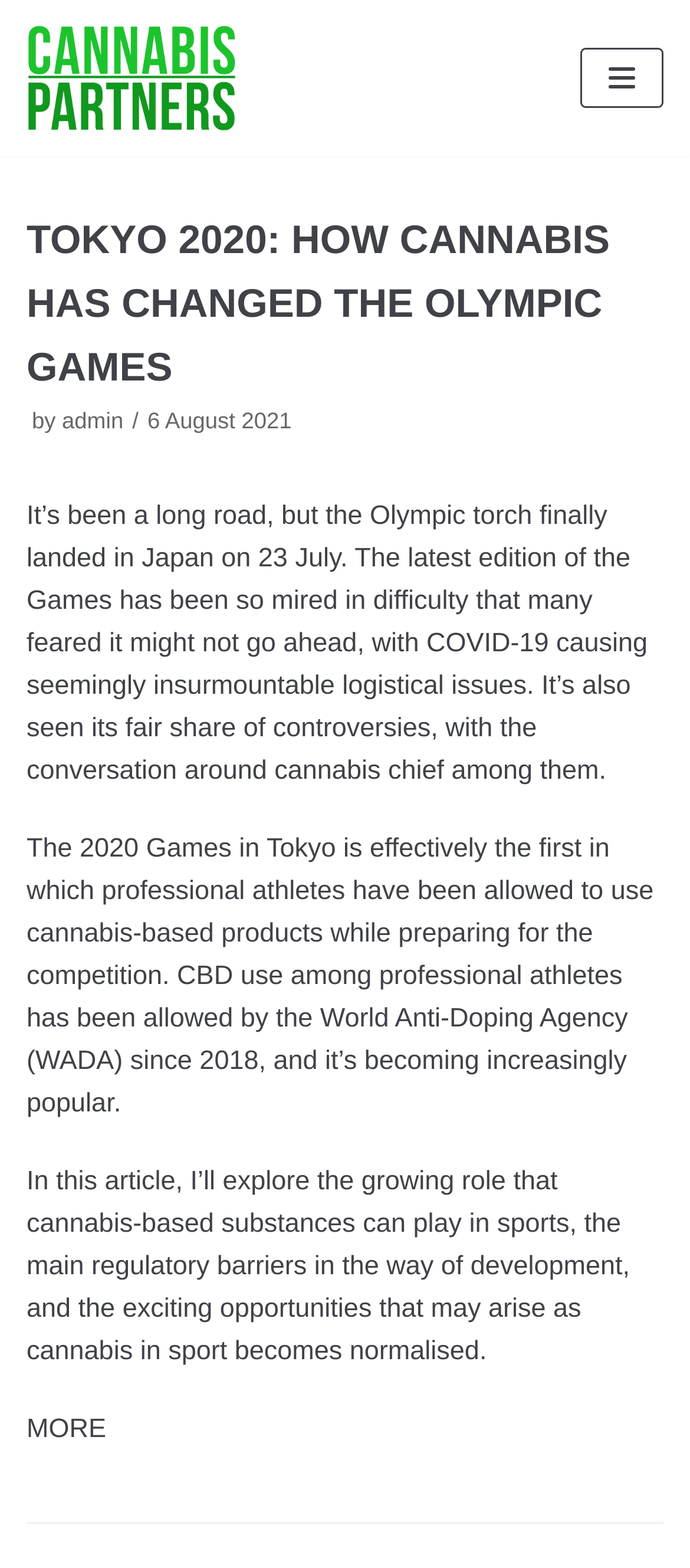Based on the provided description, "aria-label="Cannabis Partners" title="Cannabis Partners"", find the bounding box of the corresponding UI element in the screenshot.

[0.038, 0.016, 0.346, 0.083]